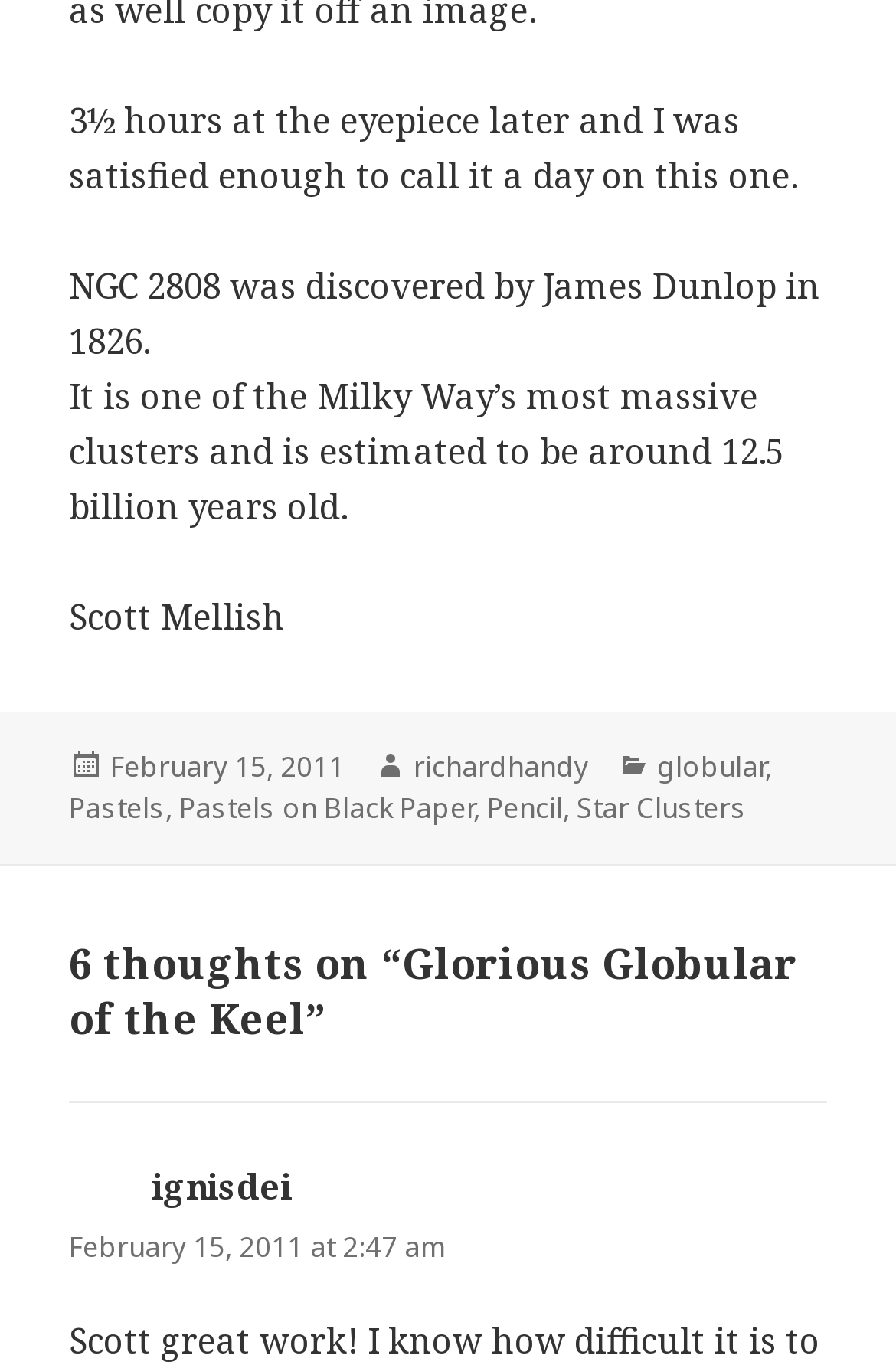Carefully examine the image and provide an in-depth answer to the question: What is the name of the author of the article?

The answer can be found in the fourth paragraph of the webpage, where the author's name 'Scott Mellish' is mentioned.